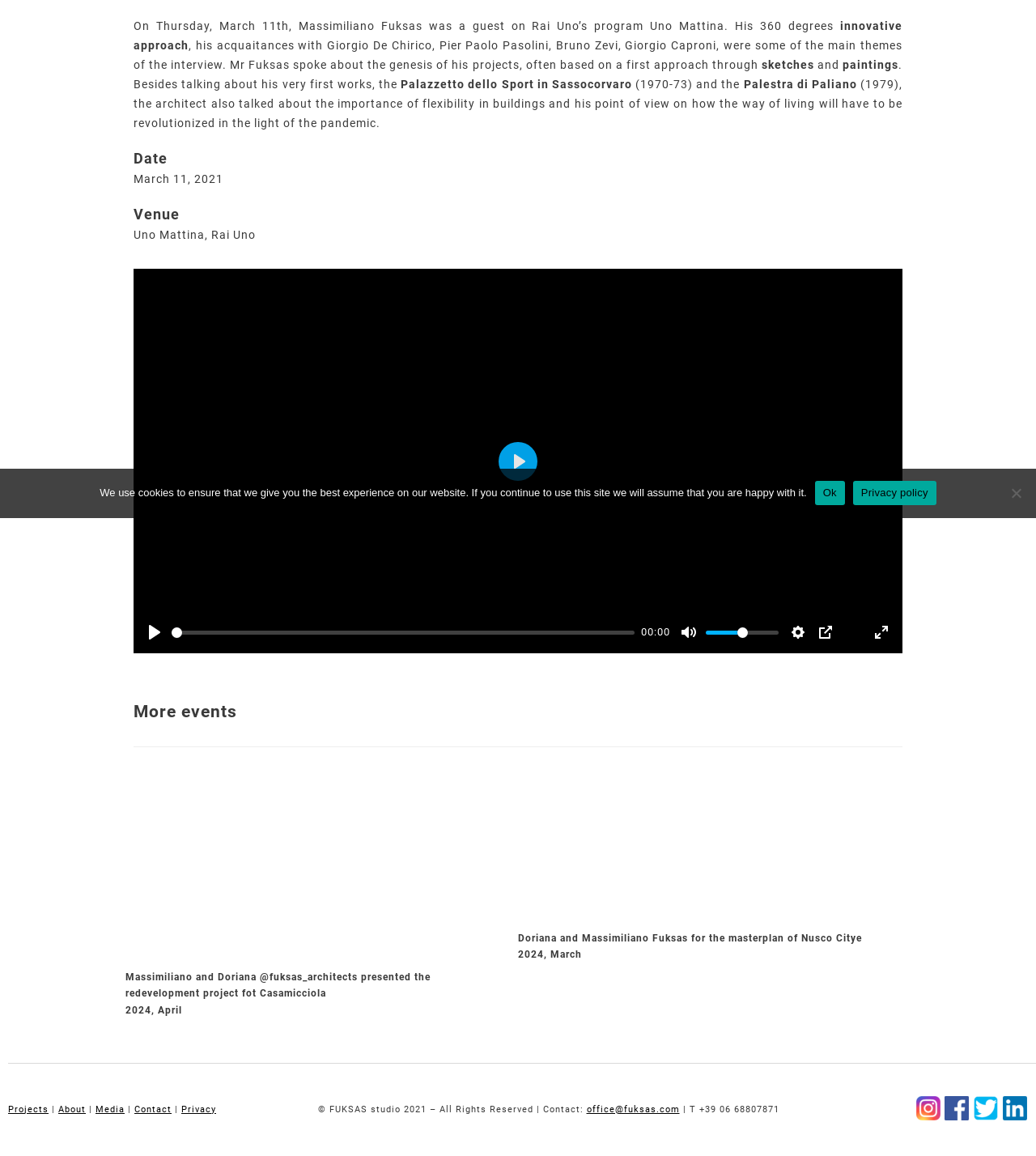Determine the bounding box coordinates for the UI element described. Format the coordinates as (top-left x, top-left y, bottom-right x, bottom-right y) and ensure all values are between 0 and 1. Element description: office@fuksas.com

[0.566, 0.955, 0.656, 0.964]